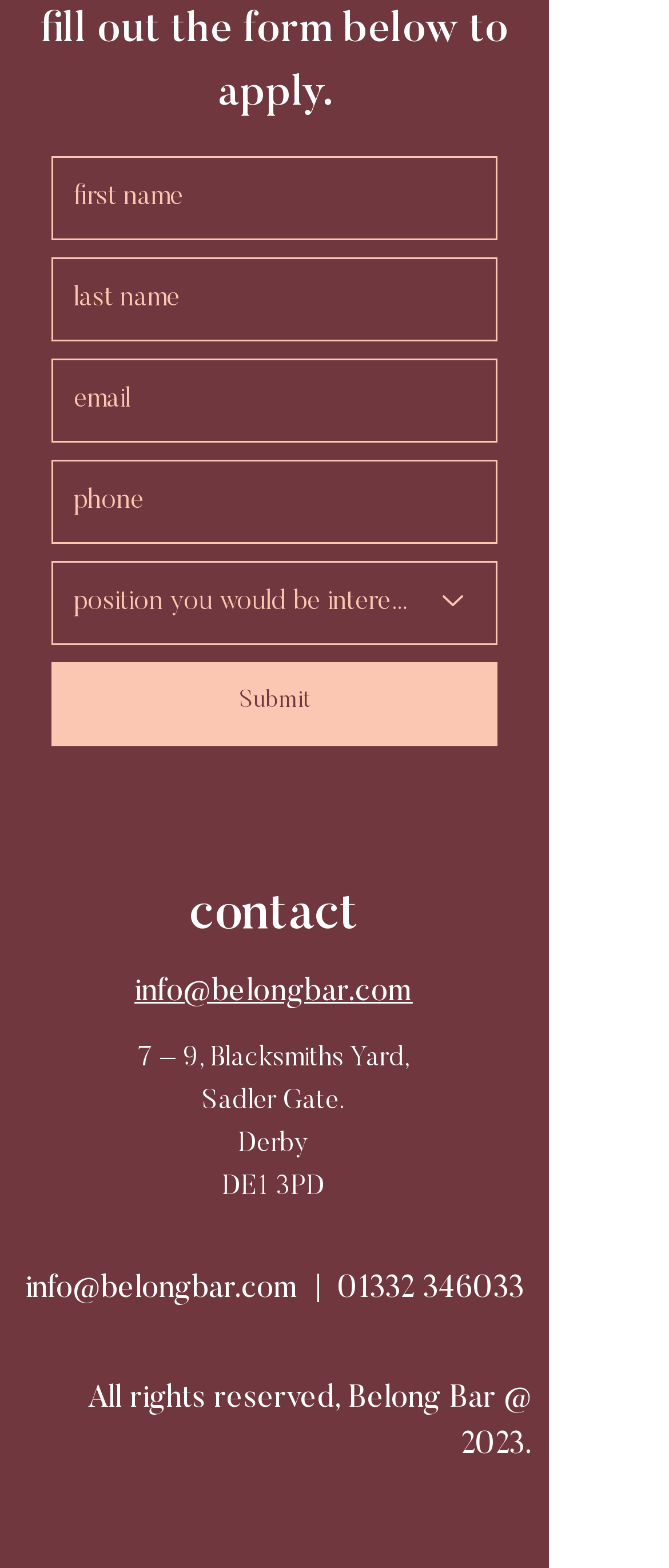Using the given description, provide the bounding box coordinates formatted as (top-left x, top-left y, bottom-right x, bottom-right y), with all values being floating point numbers between 0 and 1. Description: Submit

[0.077, 0.422, 0.744, 0.475]